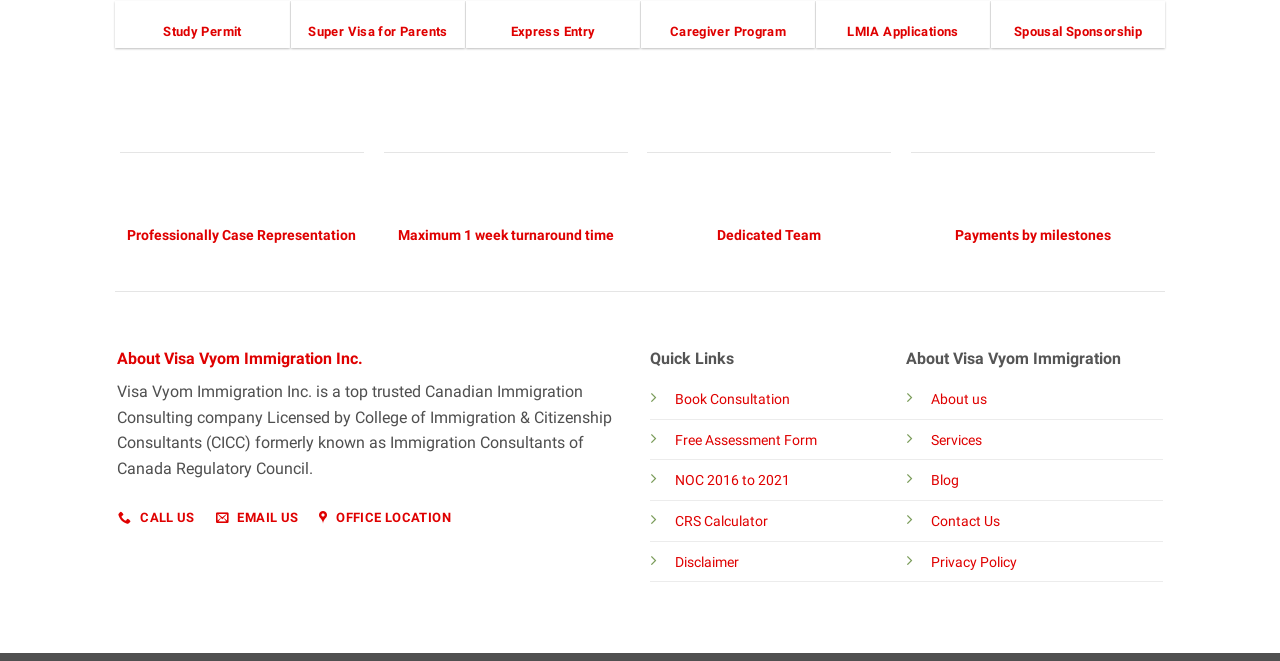Based on the element description: "Disclaimer", identify the UI element and provide its bounding box coordinates. Use four float numbers between 0 and 1, [left, top, right, bottom].

[0.527, 0.838, 0.577, 0.863]